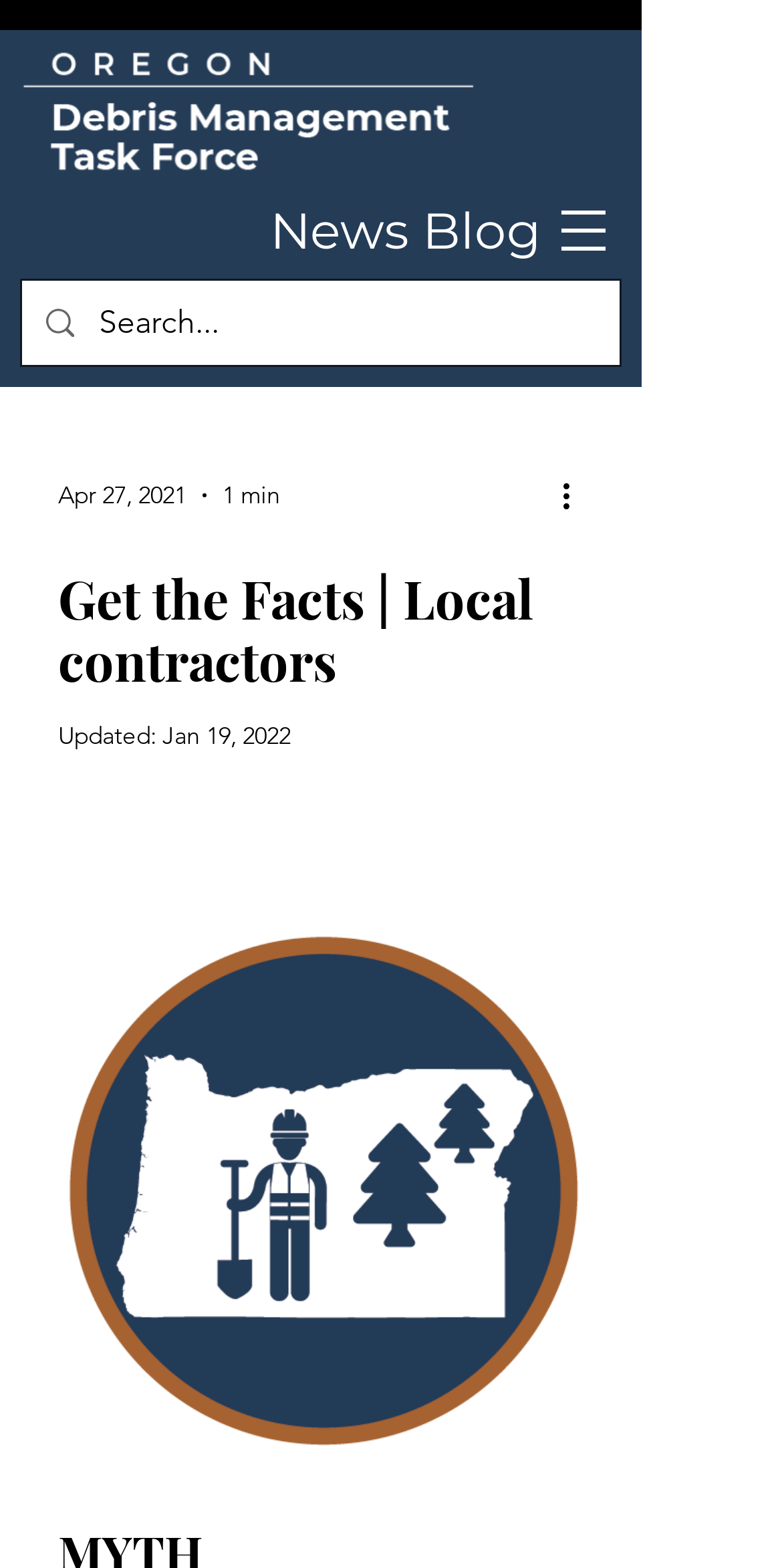Identify and provide the text content of the webpage's primary headline.

Get the Facts | Local contractors